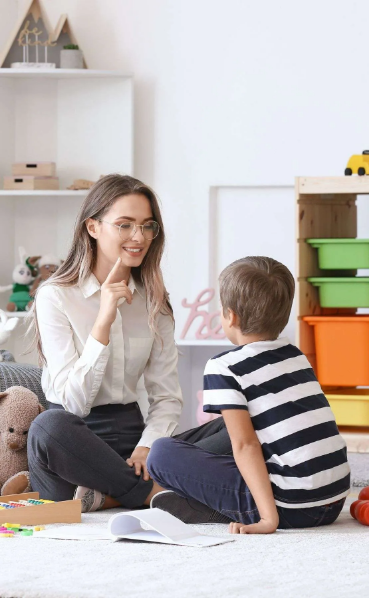Please answer the following query using a single word or phrase: 
What is the boy's seating position?

Cross-legged